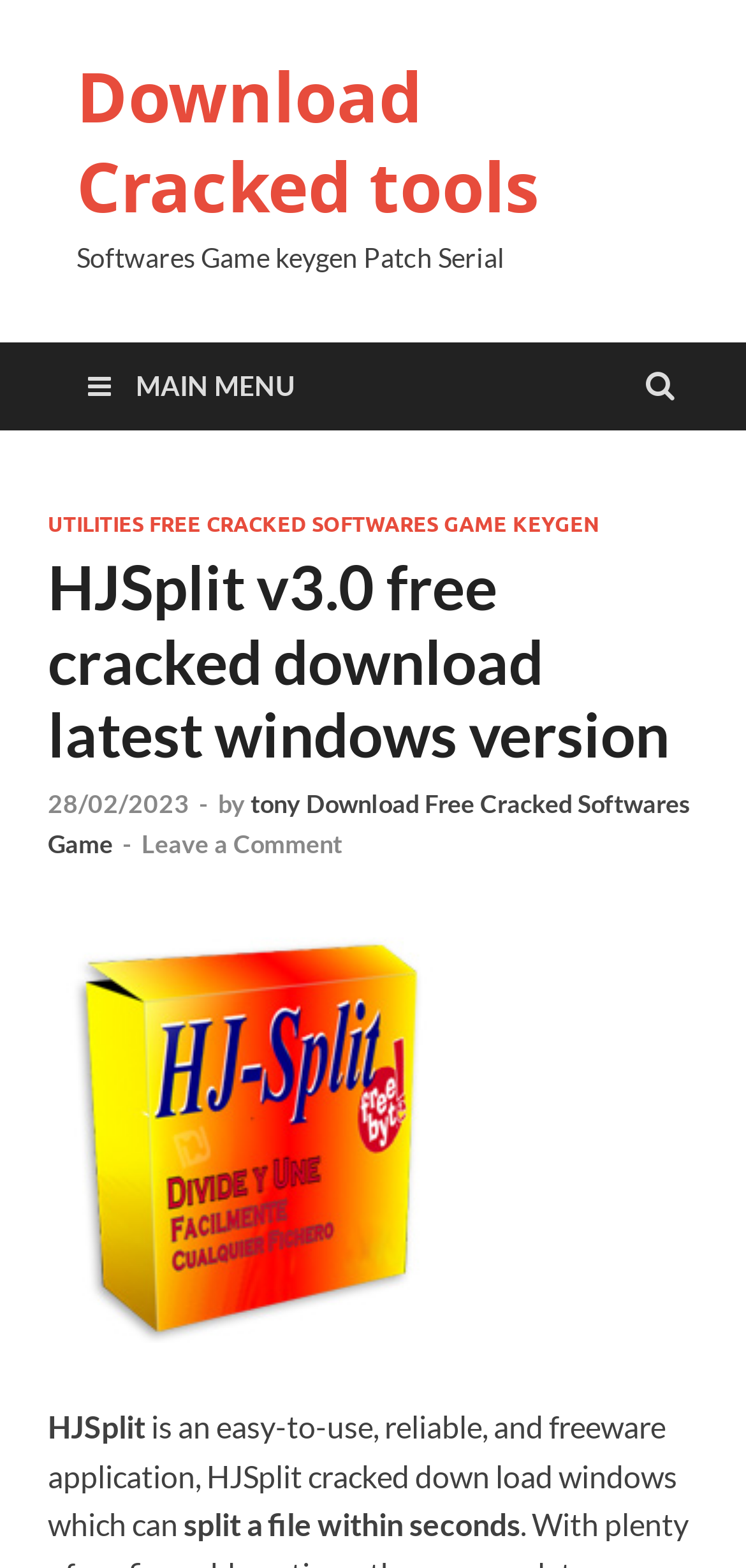Provide a single word or phrase answer to the question: 
What is the name of the software being discussed?

HJSplit v3.0